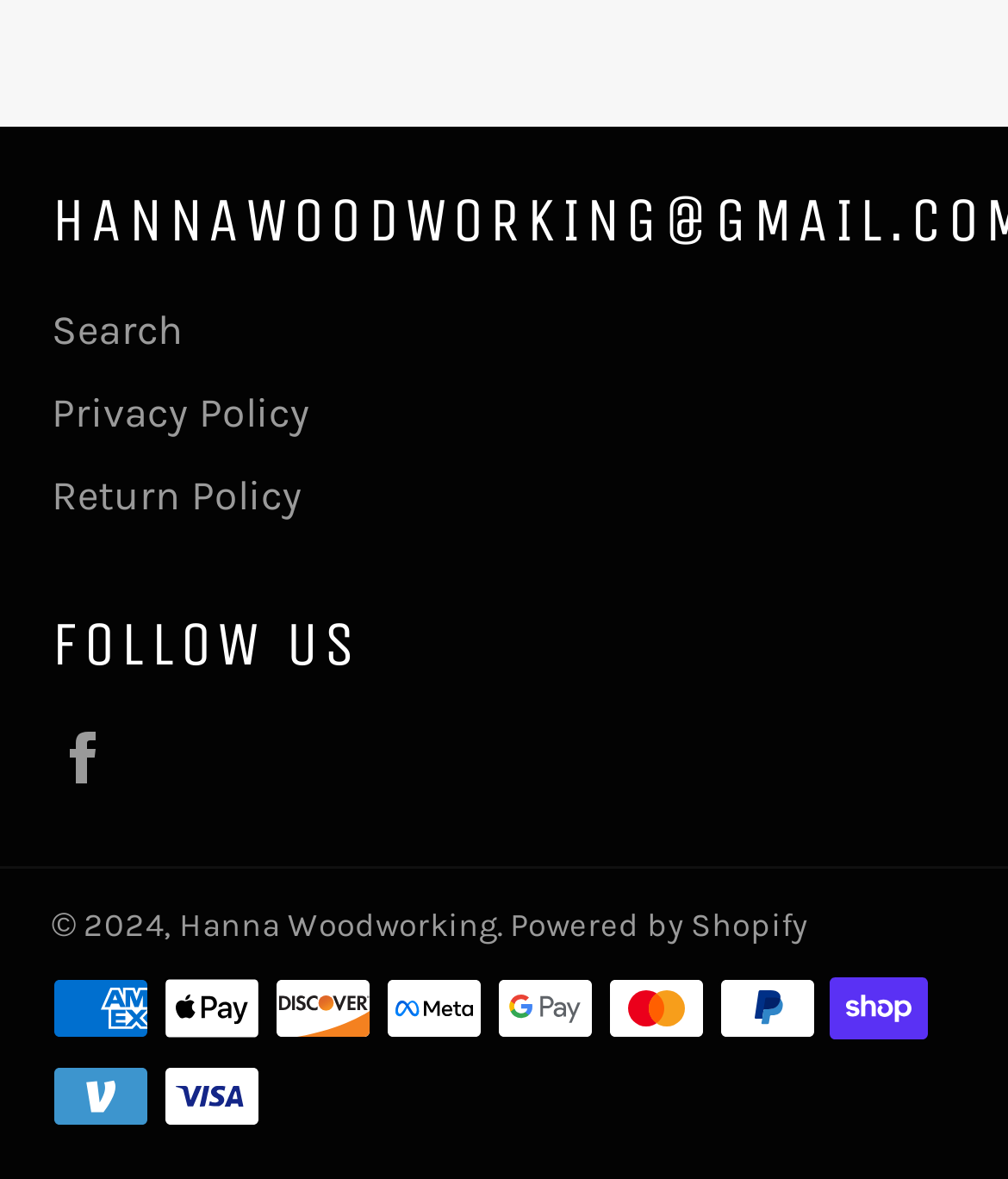Please provide a one-word or short phrase answer to the question:
What is the year of the copyright displayed on the webpage?

2024